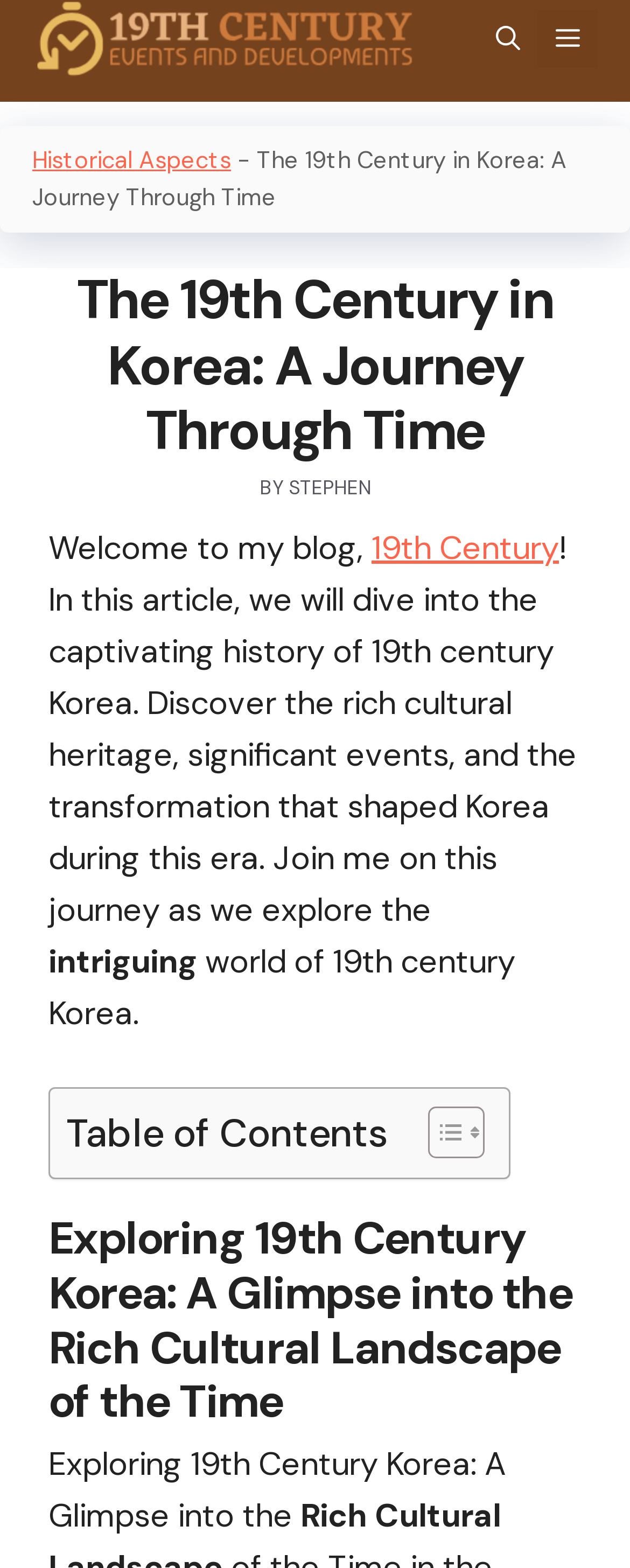What is the name of the century being explored?
Please provide a single word or phrase answer based on the image.

19th Century